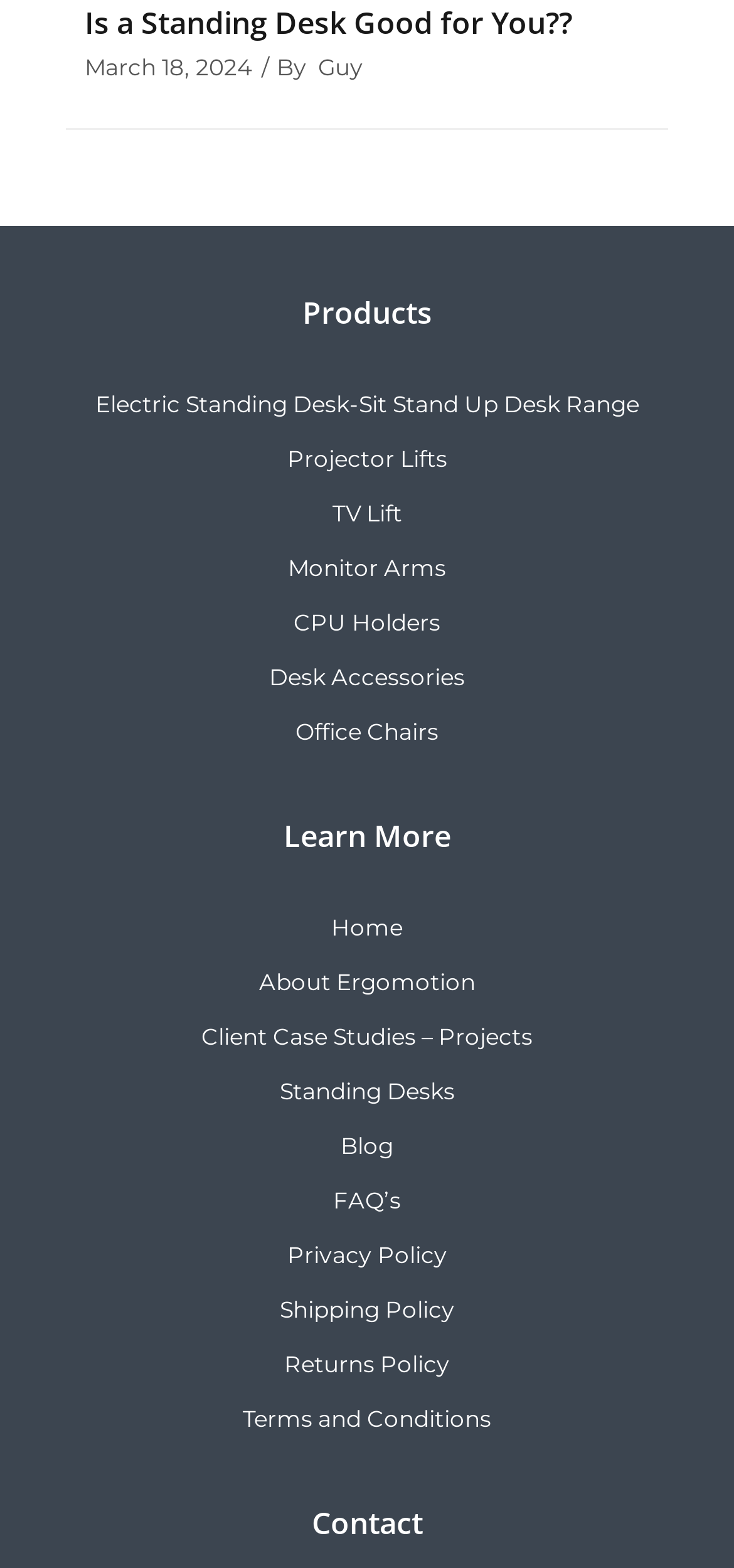Predict the bounding box of the UI element based on this description: "Standing Desks".

[0.381, 0.687, 0.619, 0.705]